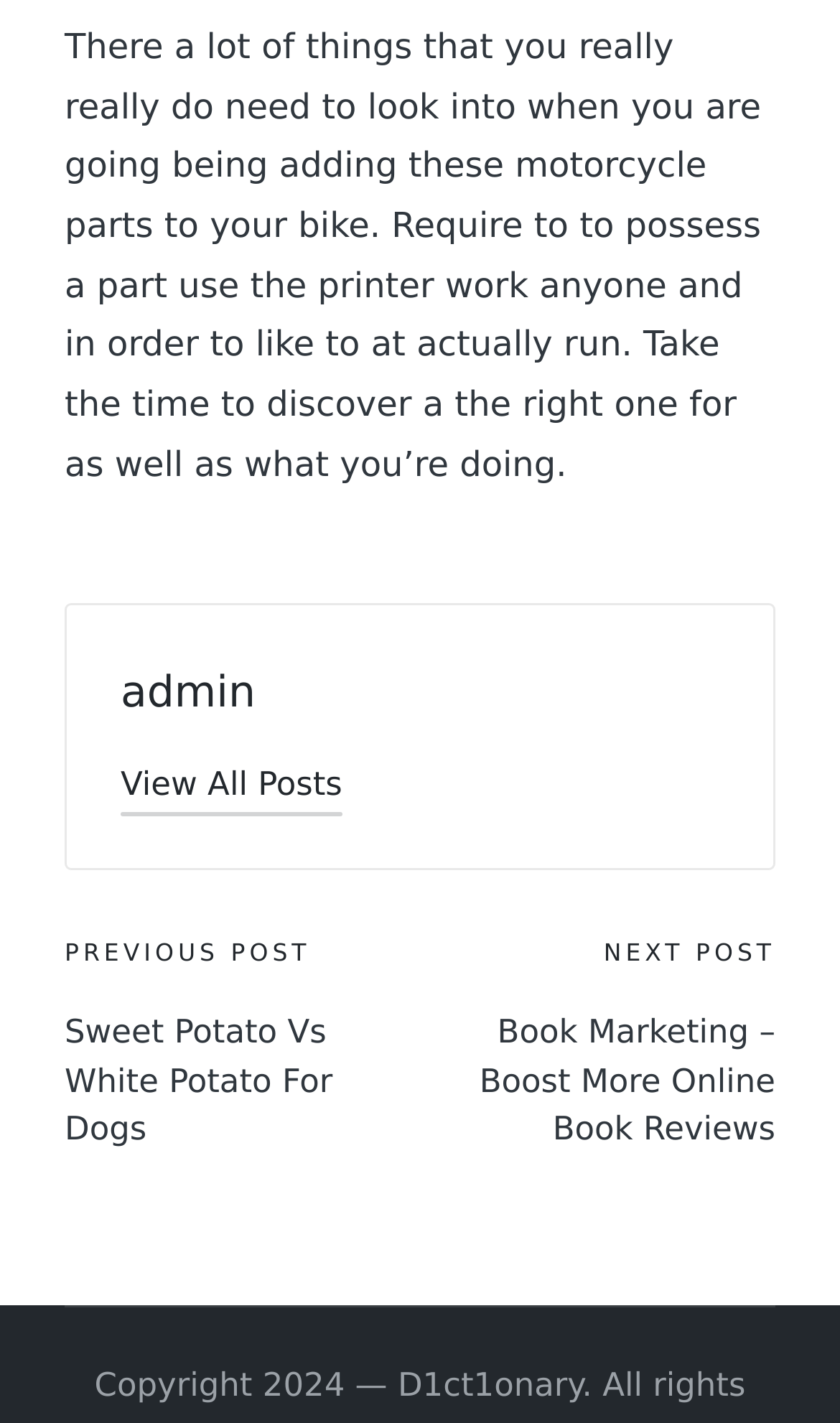Give a one-word or short-phrase answer to the following question: 
What is the purpose of the 'View All Posts' button?

To view all posts